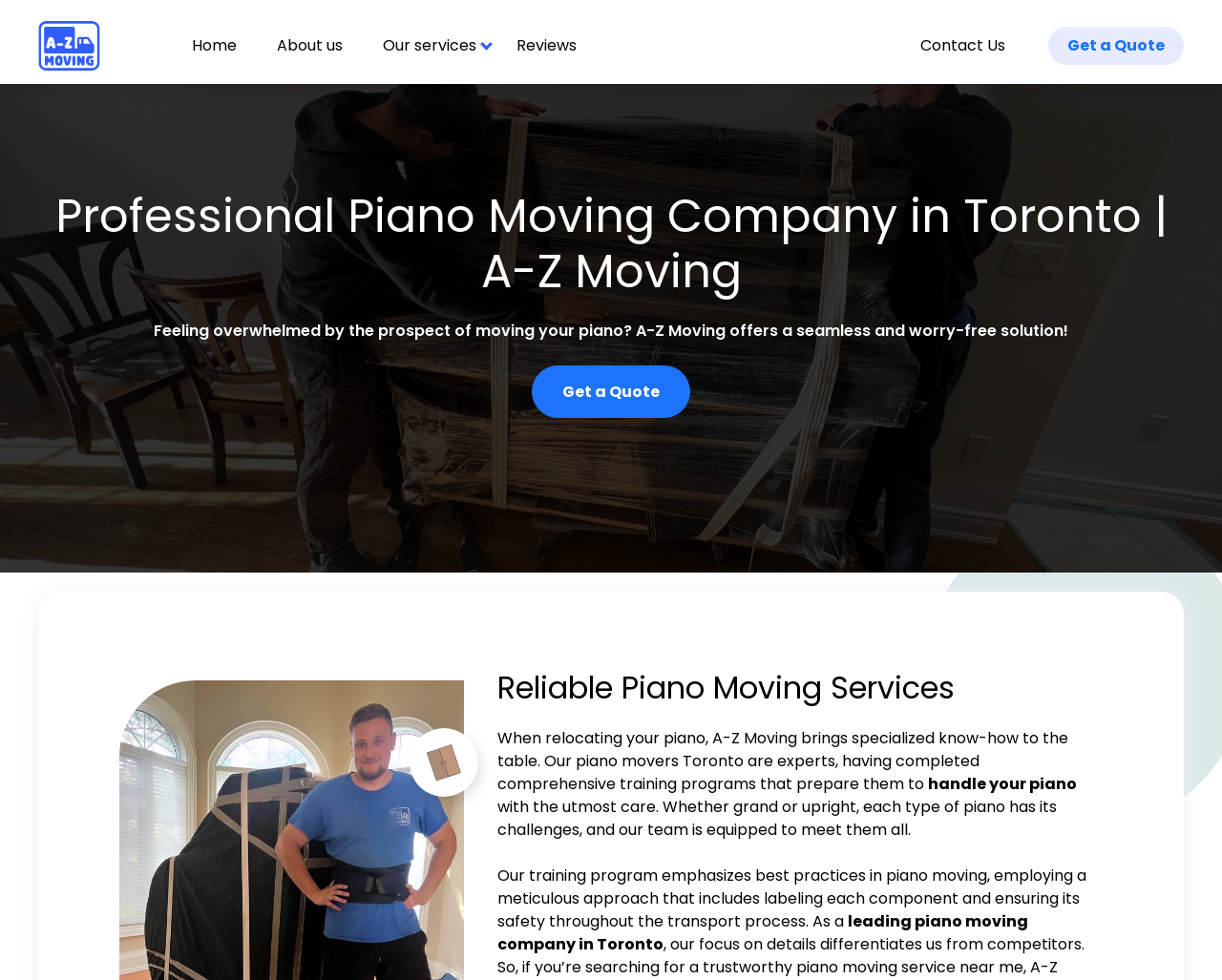Generate an in-depth caption that captures all aspects of the webpage.

This webpage is about a professional piano moving company in Toronto, A-Z Moving. At the top left corner, there is a logo image with a corresponding link. Next to the logo, there are several navigation links, including "Home", "About us", "Our services", "Reviews", and "Contact Us", which is currently expanded. On the right side of the navigation links, there is a "Get a Quote" link.

Below the navigation links, there is a heading that reads "Professional Piano Moving Company in Toronto | A-Z Moving". Underneath the heading, there is a paragraph of text that describes the company's piano moving services, emphasizing a seamless and worry-free solution. 

On the right side of the paragraph, there is another "Get a Quote" link. Further down the page, there is a heading that reads "Reliable Piano Moving Services". Below this heading, there are several paragraphs of text that describe the company's expertise in piano moving, including their comprehensive training programs and meticulous approach to handling pianos. The text also highlights the company's focus on details, which differentiates them from competitors.